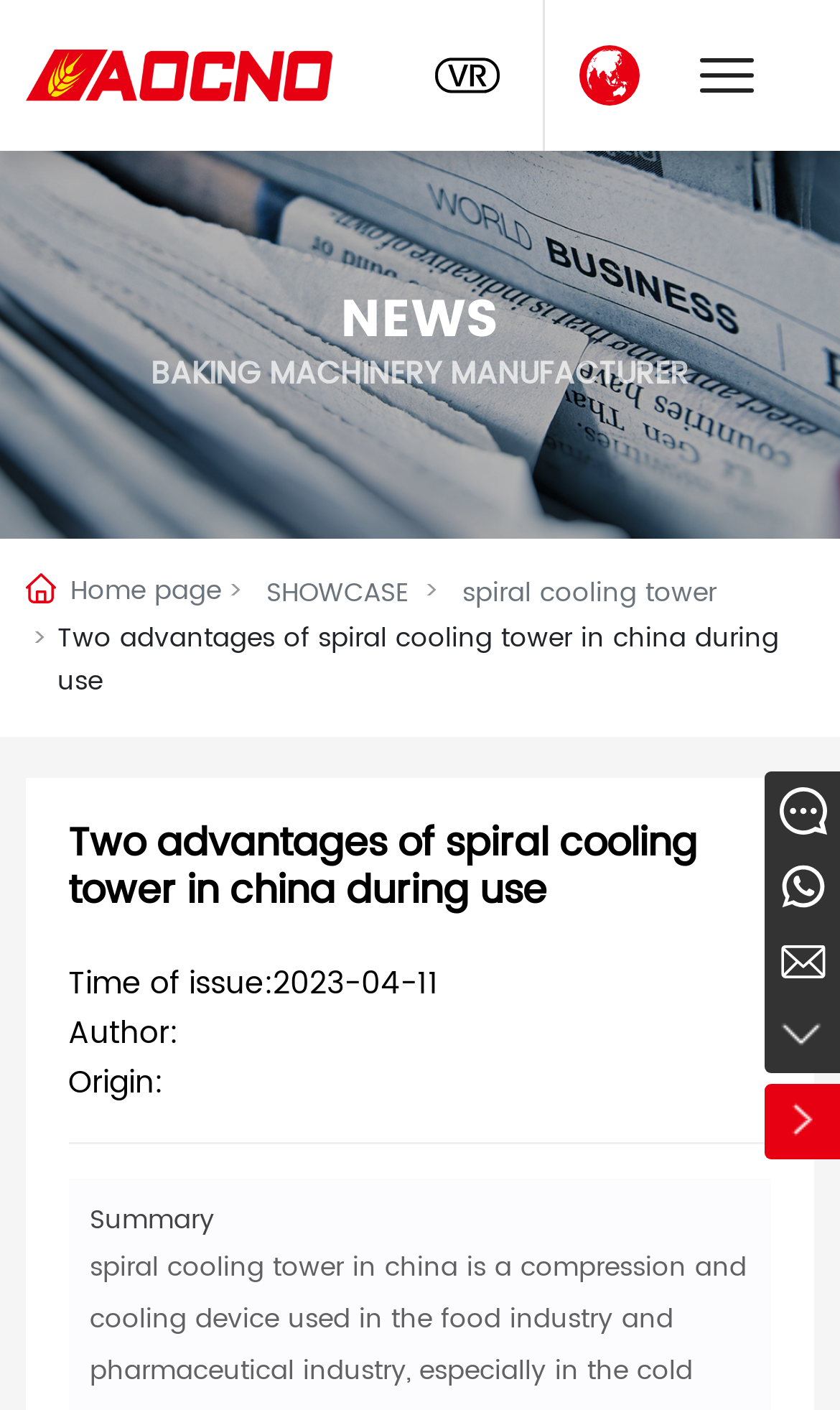Provide a thorough and detailed response to the question by examining the image: 
What is the type of machinery manufactured by this company?

I determined the type of machinery manufactured by this company by looking at the heading 'BAKING MACHINERY MANUFACTURER' with a bounding box coordinate of [0.03, 0.253, 0.97, 0.279]. This heading is prominent on the page and suggests that the company manufactures baking machinery.